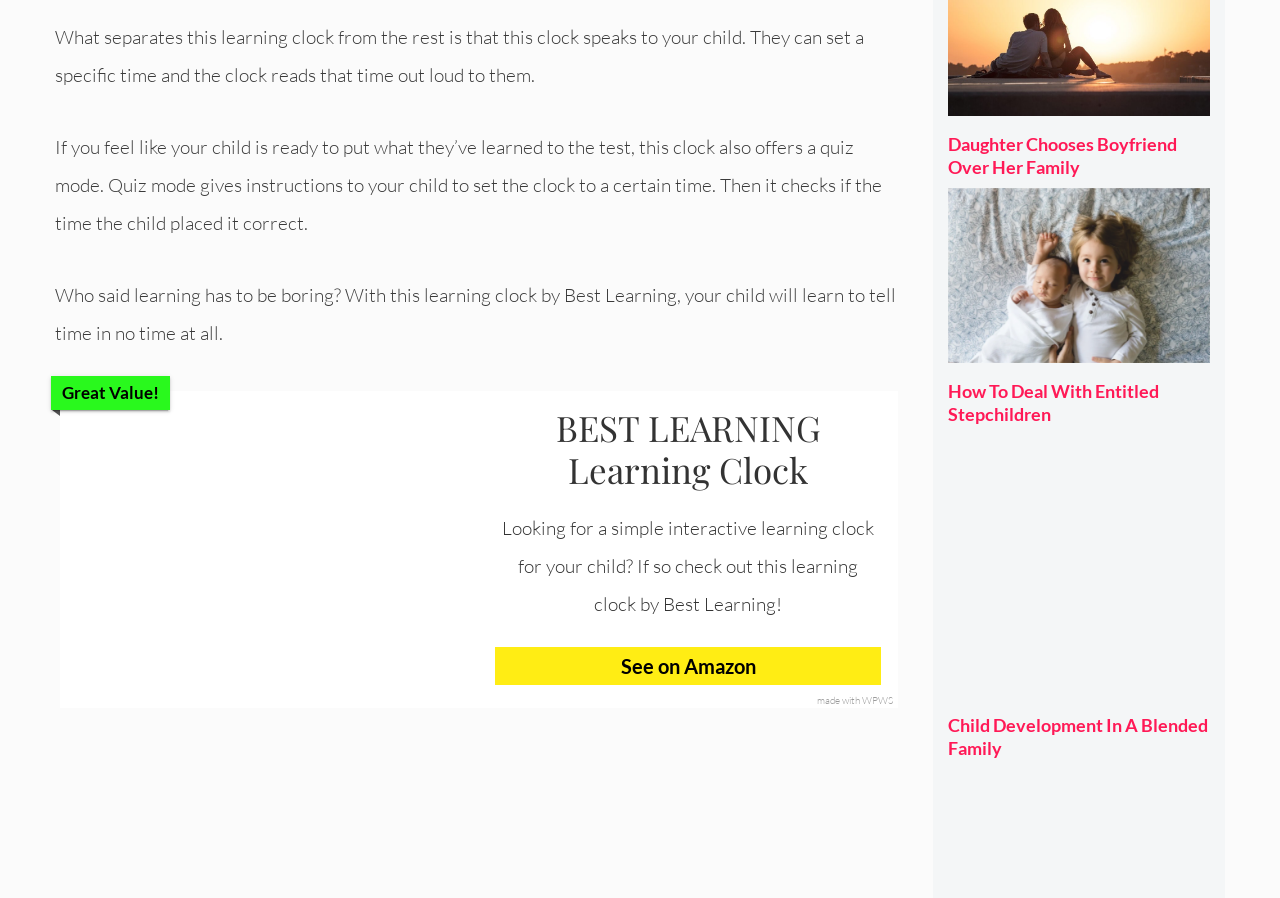Please identify the coordinates of the bounding box for the clickable region that will accomplish this instruction: "Check out the 'See on Amazon' link".

[0.387, 0.73, 0.688, 0.756]